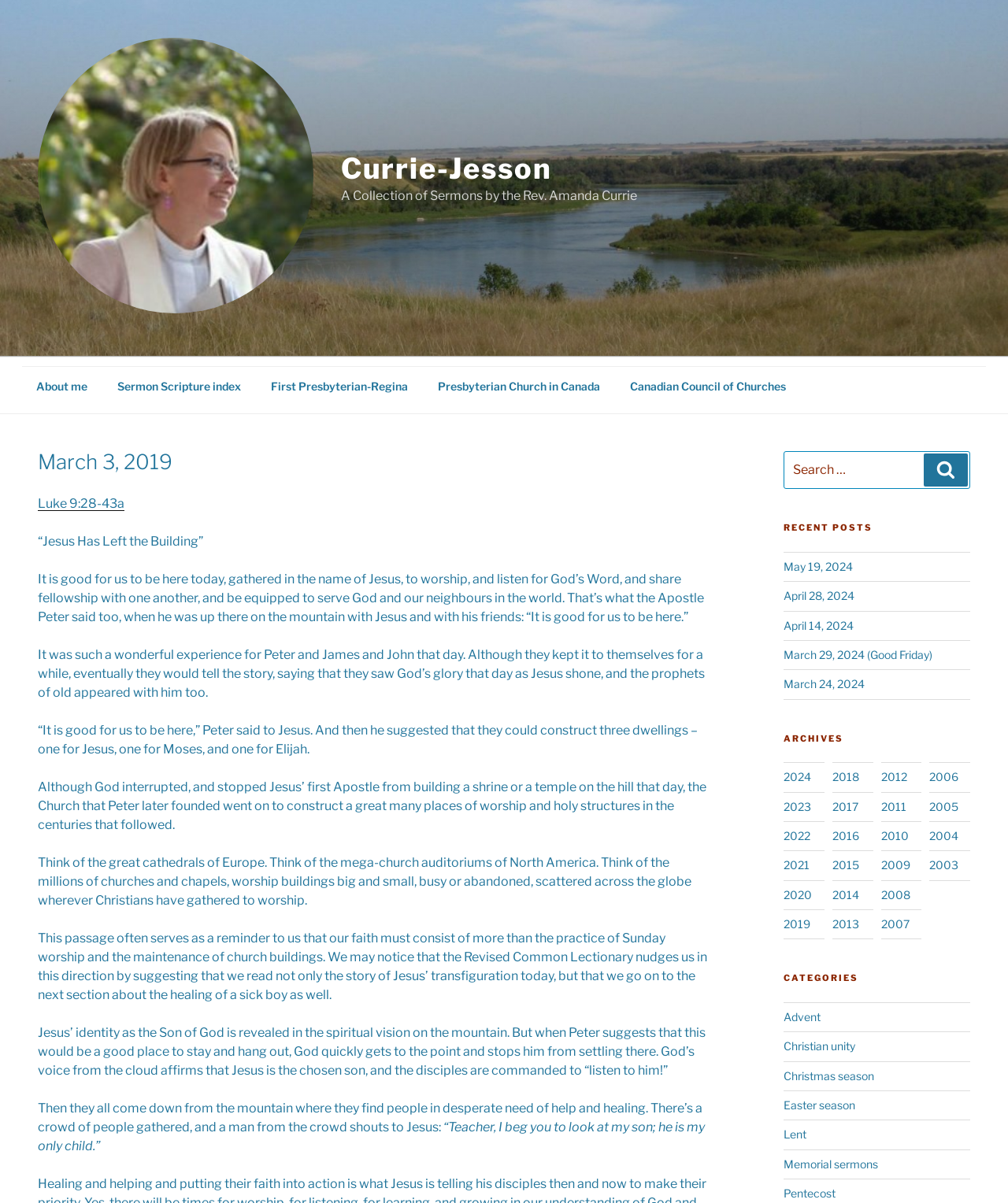Write an exhaustive caption that covers the webpage's main aspects.

This webpage appears to be a blog or a collection of sermons by Rev. Amanda Currie. At the top, there is a link to "Skip to content" and a logo or image of "Currie-Jesson" with a link to the same name. Below this, there is a heading that reads "A Collection of Sermons by the Rev. Amanda Currie".

The main content of the page is a sermon titled "Jesus Has Left the Building" based on Luke 9:28-43a. The sermon is divided into several paragraphs, which discuss the importance of worship, the transfiguration of Jesus, and the need to listen to Jesus' teachings. The text is quite lengthy and provides a detailed explanation of the biblical passage.

On the right-hand side of the page, there is a navigation menu with links to "About me", "Sermon Scripture index", "First Presbyterian-Regina", "Presbyterian Church in Canada", and "Canadian Council of Churches". Below this, there is a search bar with a button to search for specific content.

Further down, there are sections for "RECENT POSTS", "ARCHIVES", and "CATEGORIES". The "RECENT POSTS" section lists several links to recent sermons, while the "ARCHIVES" section provides links to sermons from previous years, dating back to 2003. The "CATEGORIES" section lists various topics or themes, such as Advent, Christian unity, and Lent, with links to related sermons.

Overall, the webpage appears to be a resource for those interested in reading and reflecting on sermons and biblical teachings.